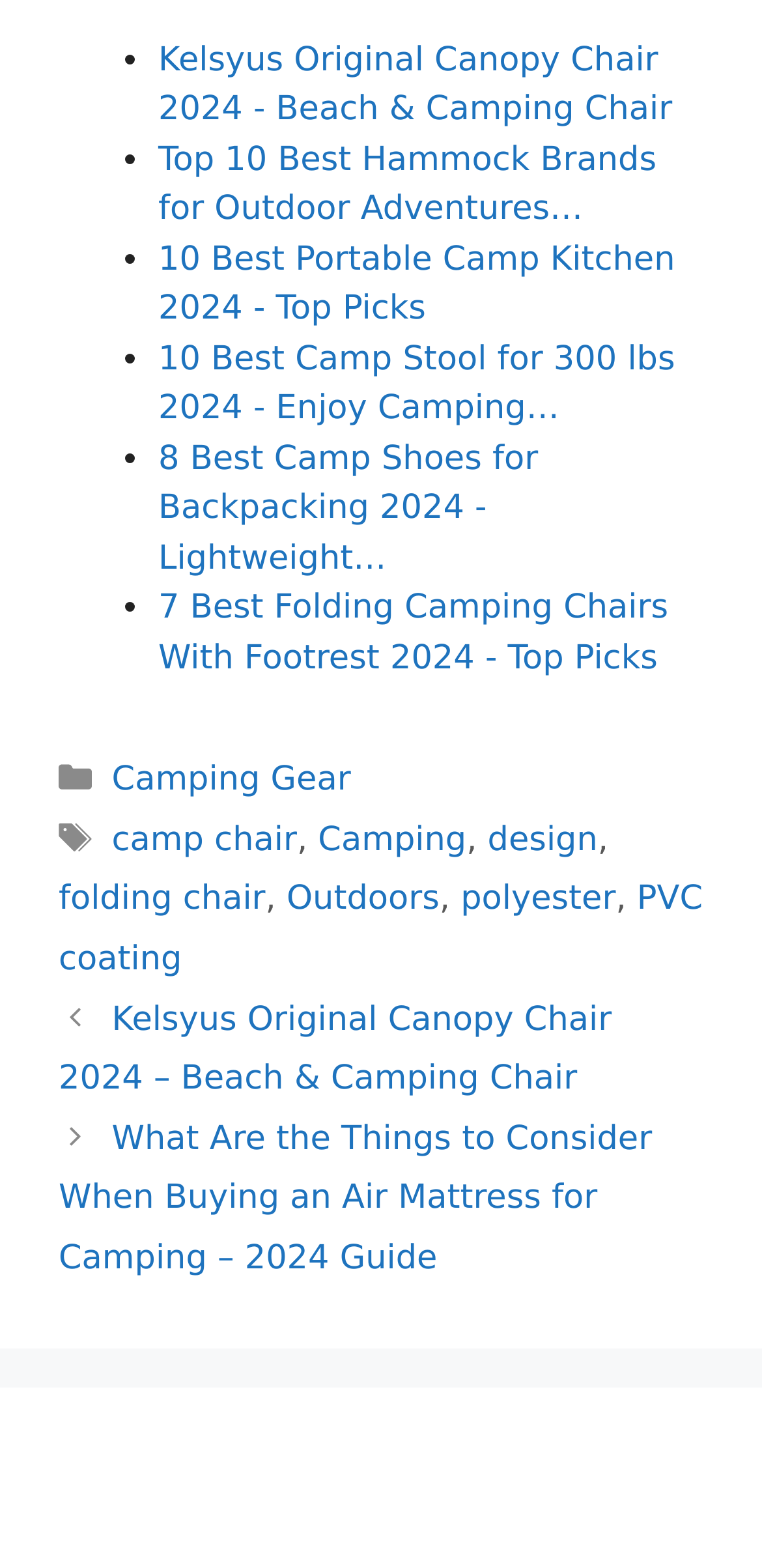Specify the bounding box coordinates for the region that must be clicked to perform the given instruction: "Read about the top 10 best hammock brands".

[0.208, 0.089, 0.861, 0.146]